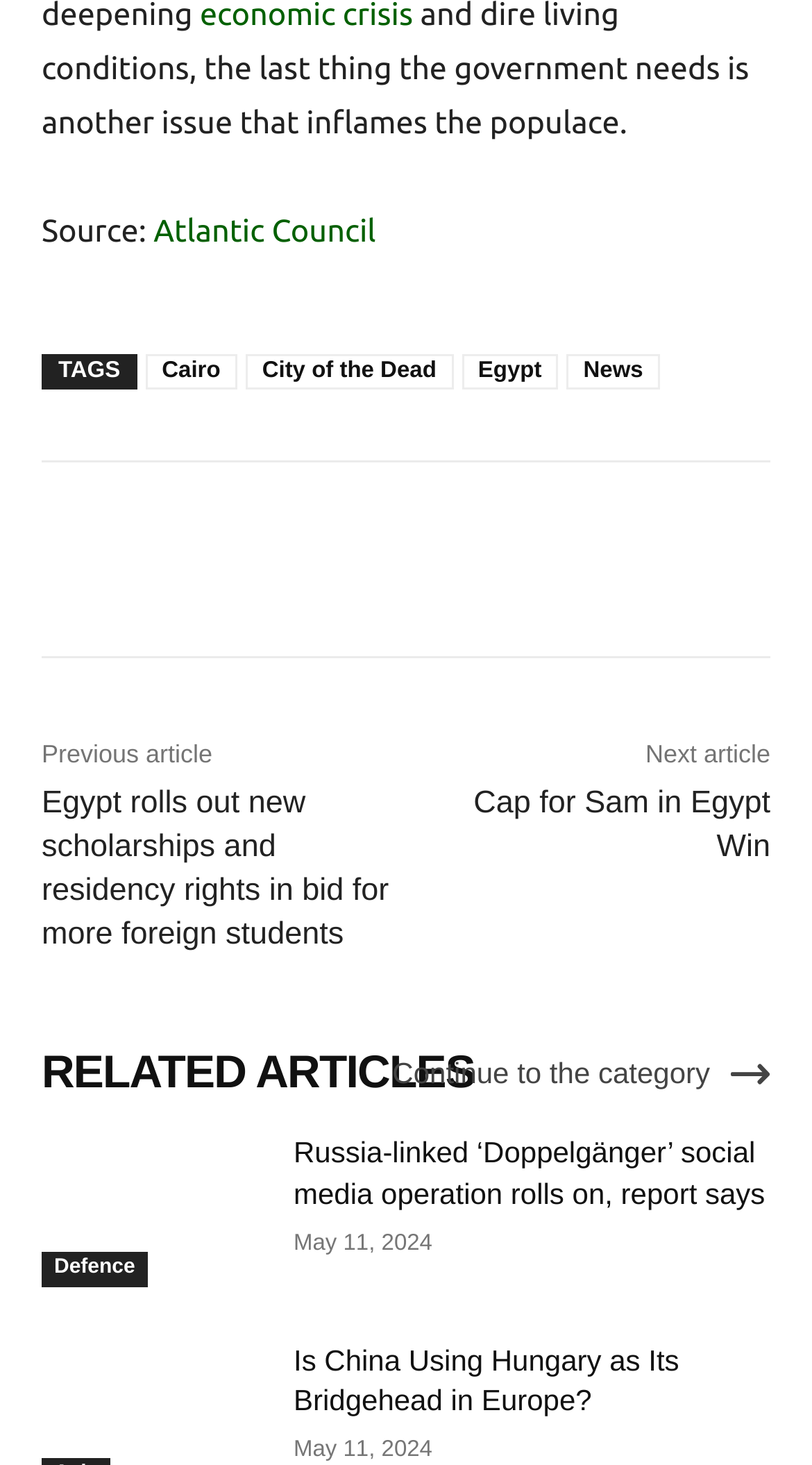Could you find the bounding box coordinates of the clickable area to complete this instruction: "Click Send"?

None